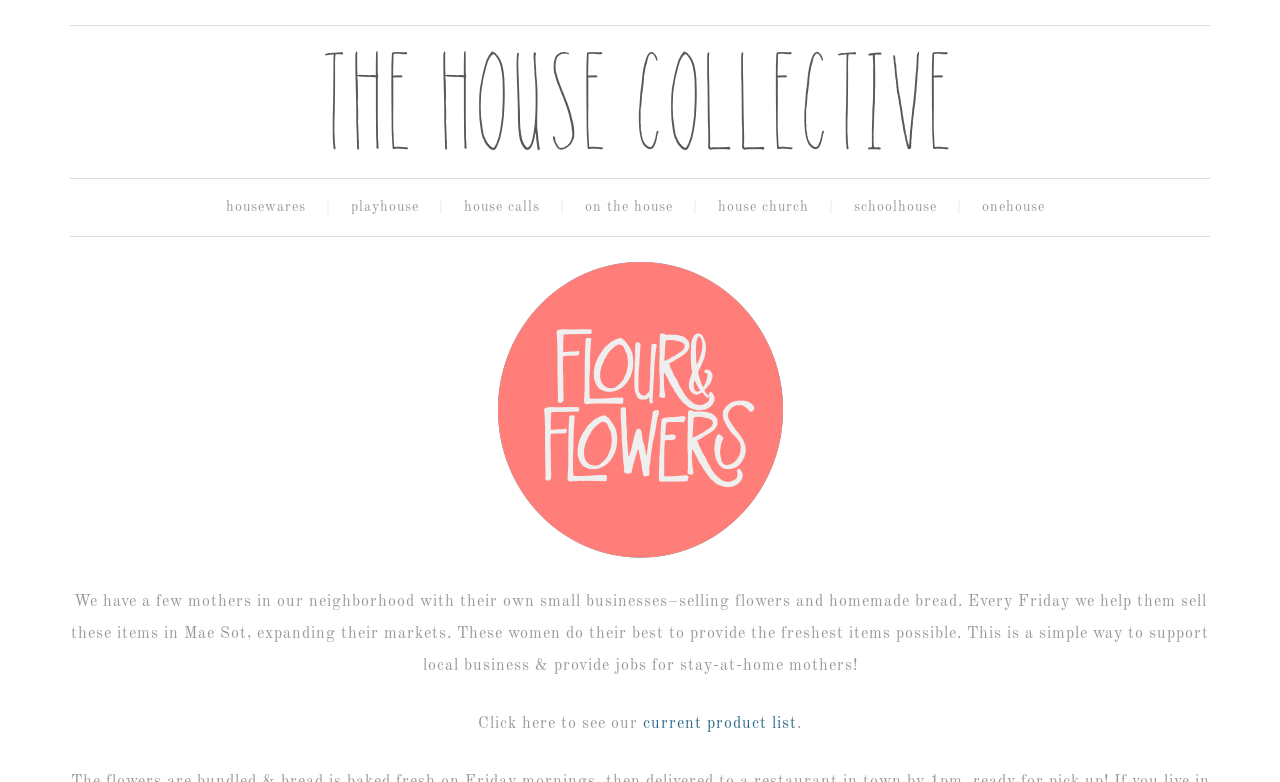What can be seen by clicking the 'current product list' link?
Please answer the question with as much detail as possible using the screenshot.

The 'current product list' link is located at the bottom of the webpage, and clicking it will likely show the current list of products available from the organization.